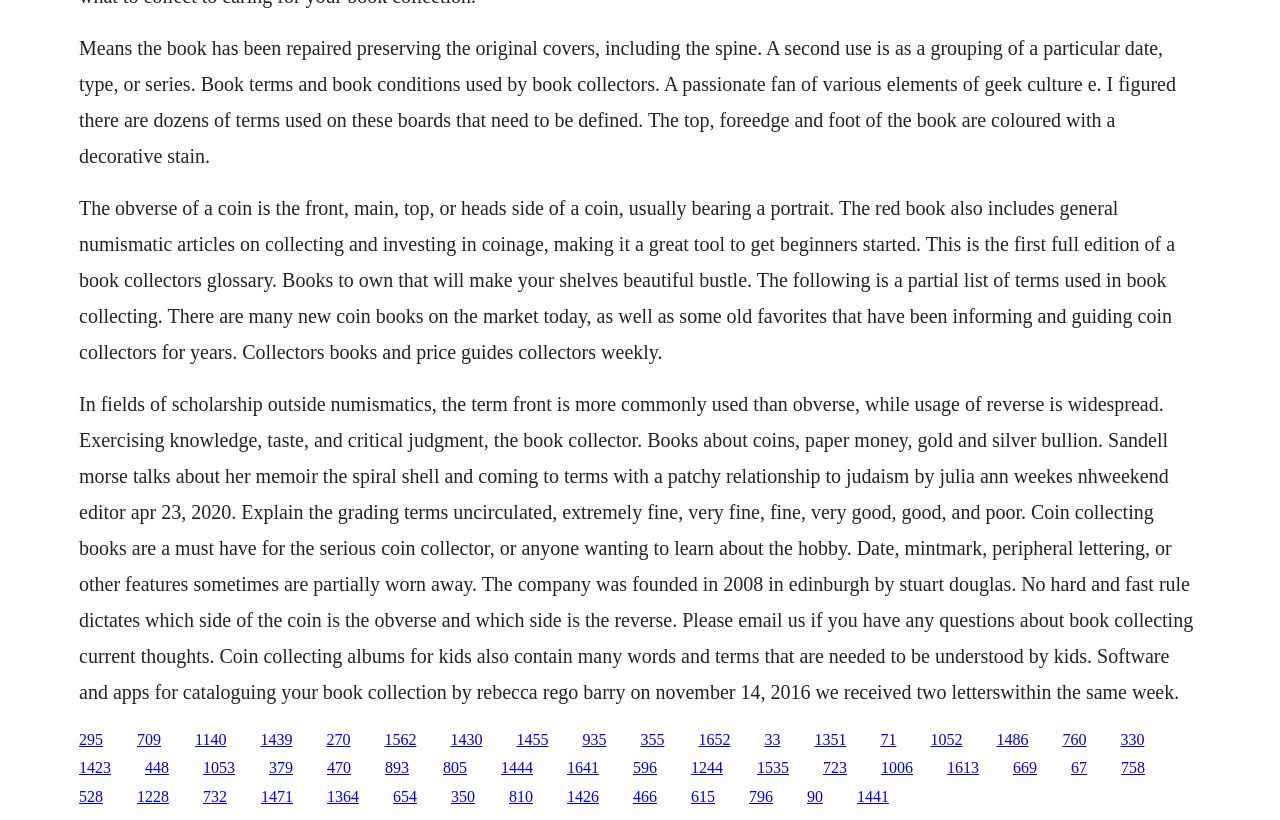Please specify the bounding box coordinates of the clickable region necessary for completing the following instruction: "Click the link '1140'". The coordinates must consist of four float numbers between 0 and 1, i.e., [left, top, right, bottom].

[0.152, 0.891, 0.177, 0.912]